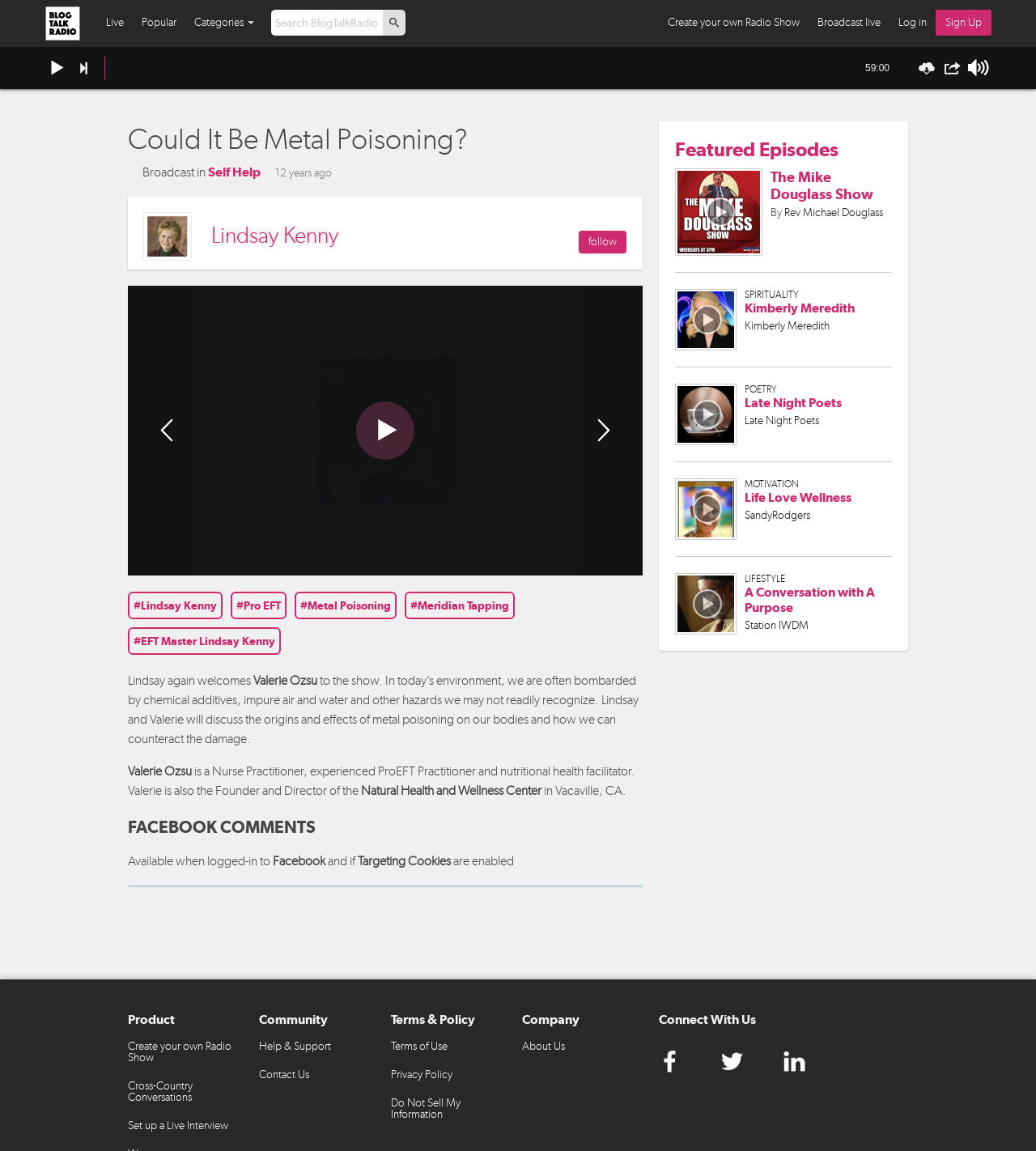Refer to the element description About Us and identify the corresponding bounding box in the screenshot. Format the coordinates as (top-left x, top-left y, bottom-right x, bottom-right y) with values in the range of 0 to 1.

[0.504, 0.899, 0.62, 0.919]